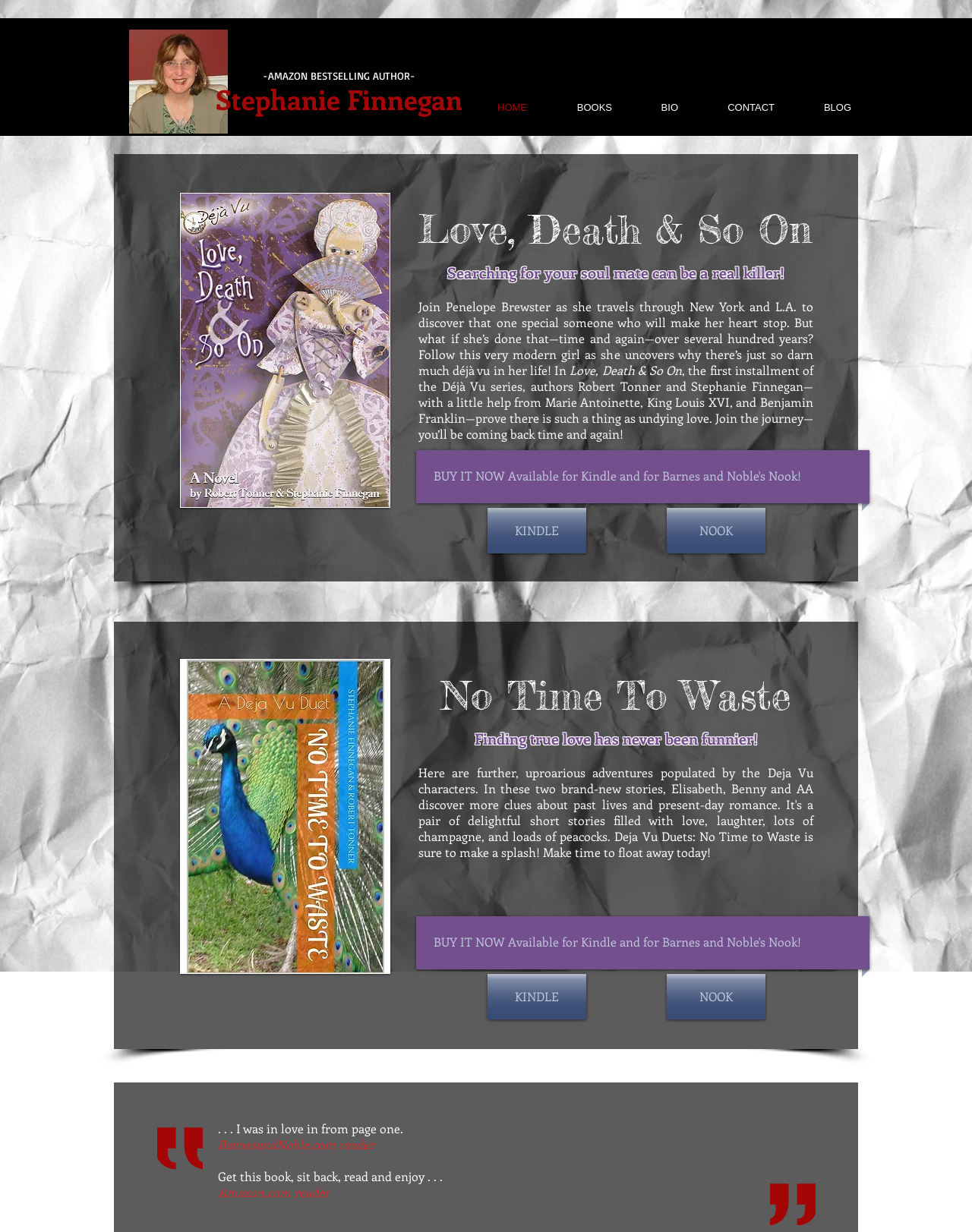Utilize the information from the image to answer the question in detail:
What is the name of the author?

The name of the author can be found in the heading element with the text 'Stephanie Finnegan' which is located at the top of the webpage, indicating that the webpage is about the author and editor Stephanie Finnegan.